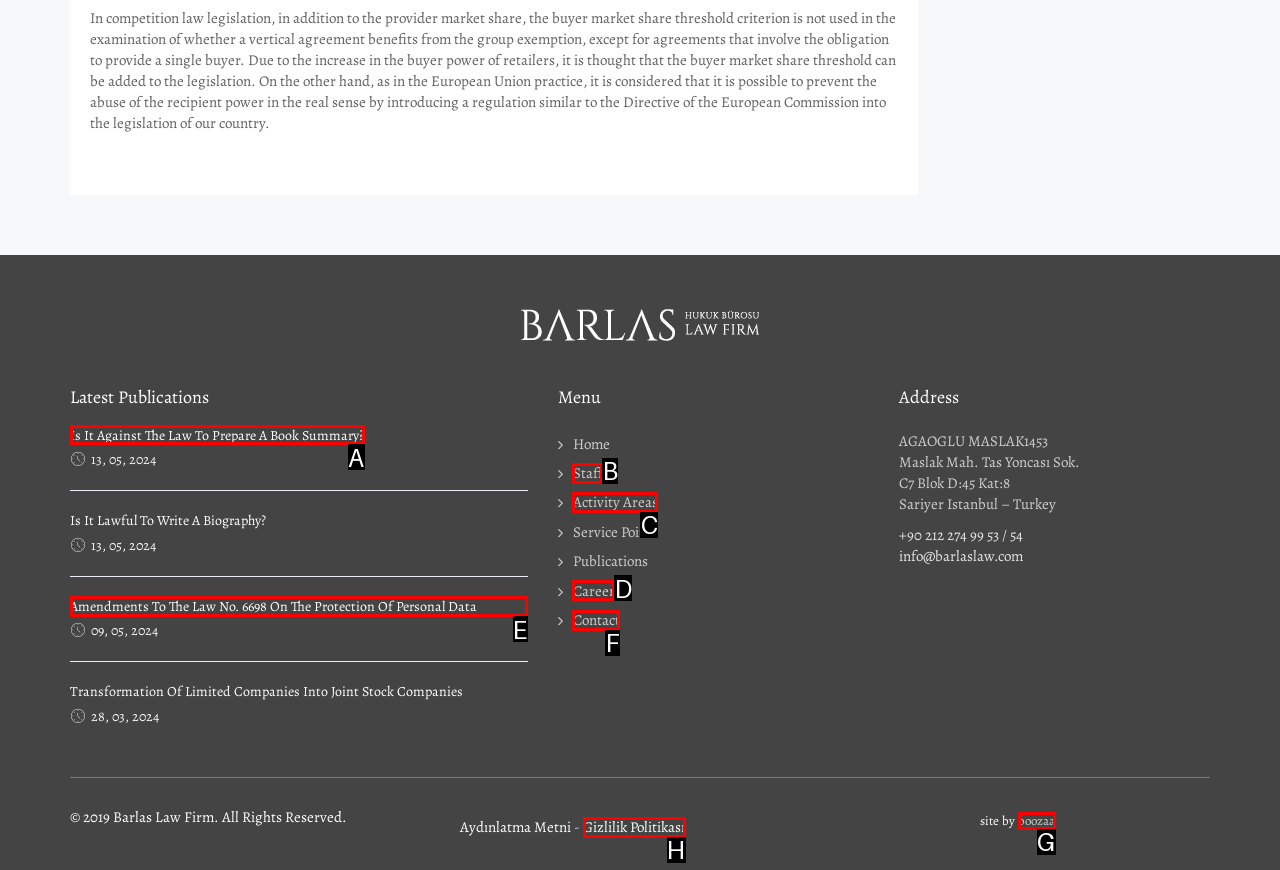Identify the HTML element that should be clicked to accomplish the task: View 'Amendments To The Law No. 6698 On The Protection Of Personal Data'
Provide the option's letter from the given choices.

E